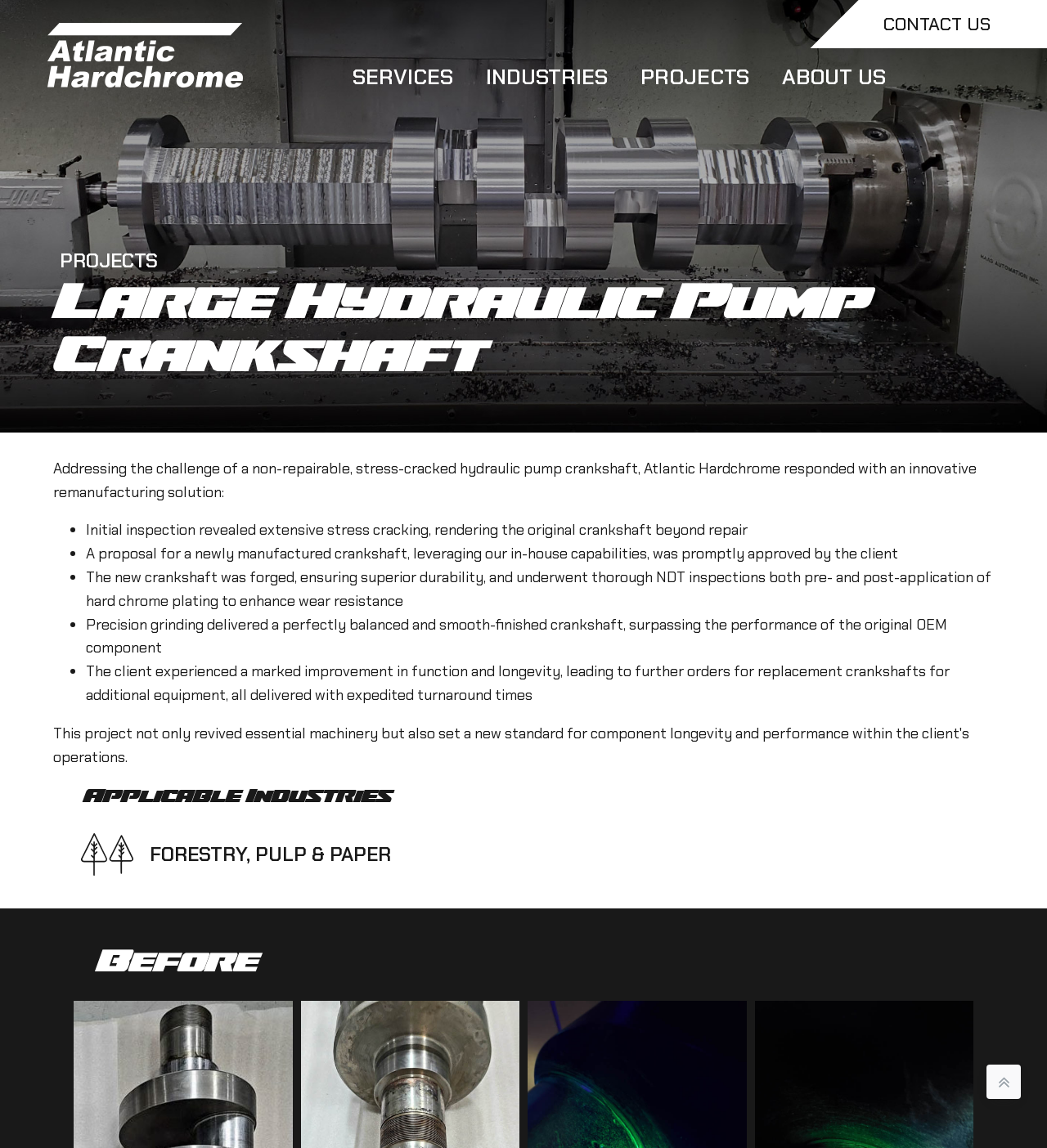Use a single word or phrase to answer the question:
What is the company name?

Atlantic Hardchrome